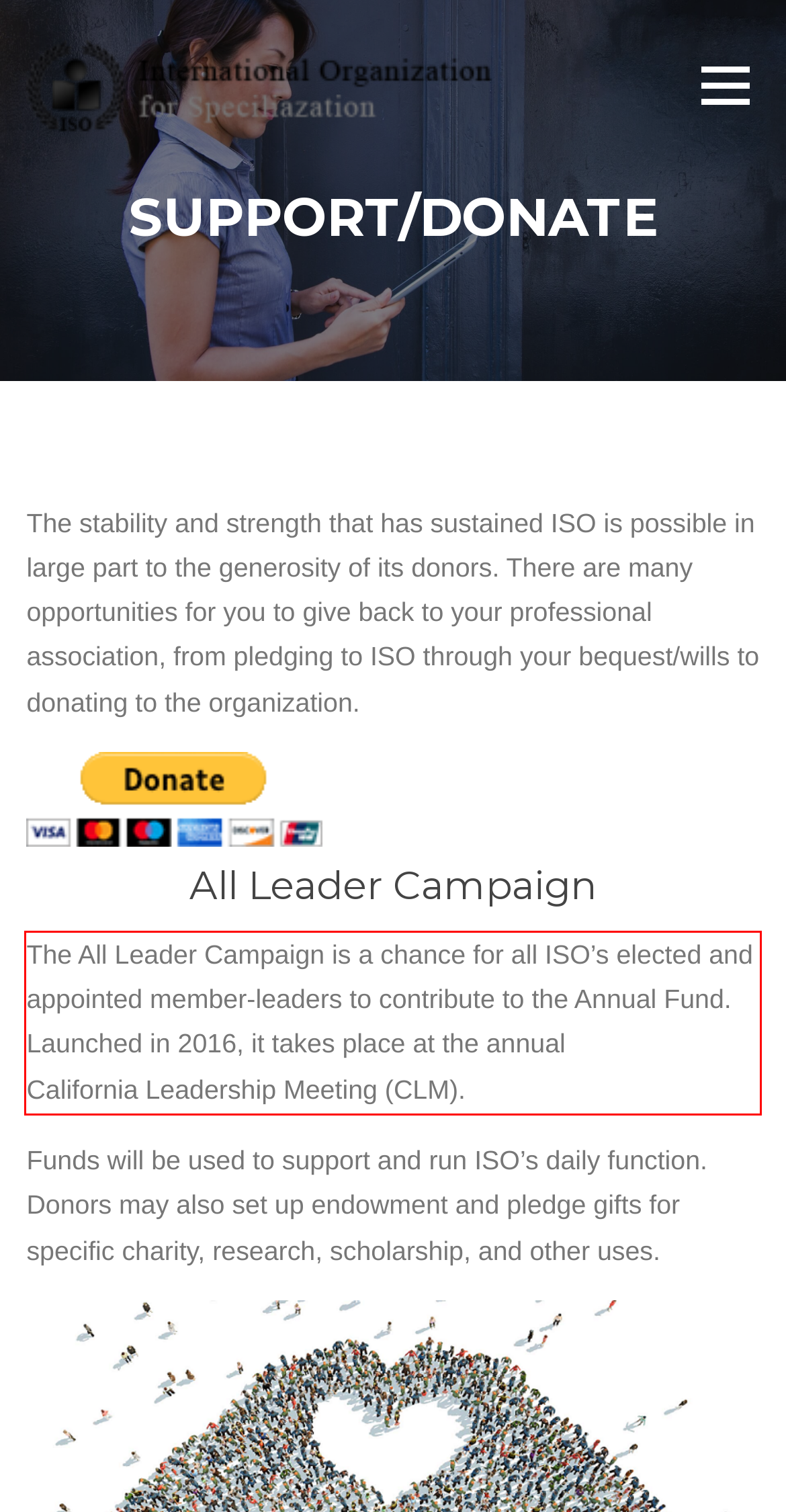Identify and transcribe the text content enclosed by the red bounding box in the given screenshot.

The All Leader Campaign is a chance for all ISO’s elected and appointed member-leaders to contribute to the Annual Fund. Launched in 2016, it takes place at the annual California Leadership Meeting (CLM).